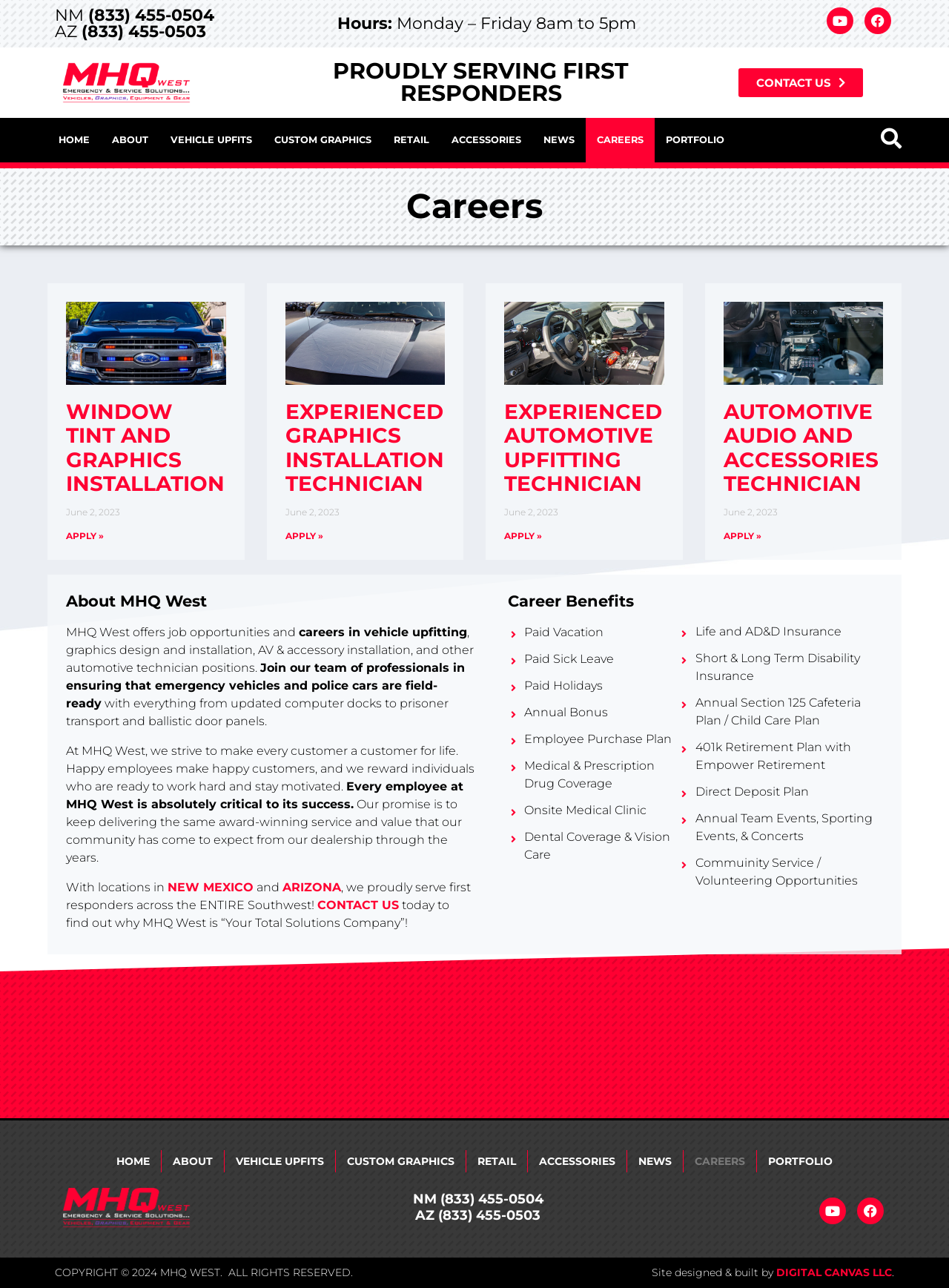Can you determine the bounding box coordinates of the area that needs to be clicked to fulfill the following instruction: "Read more about Window Tint and Graphics Installation"?

[0.07, 0.411, 0.109, 0.42]